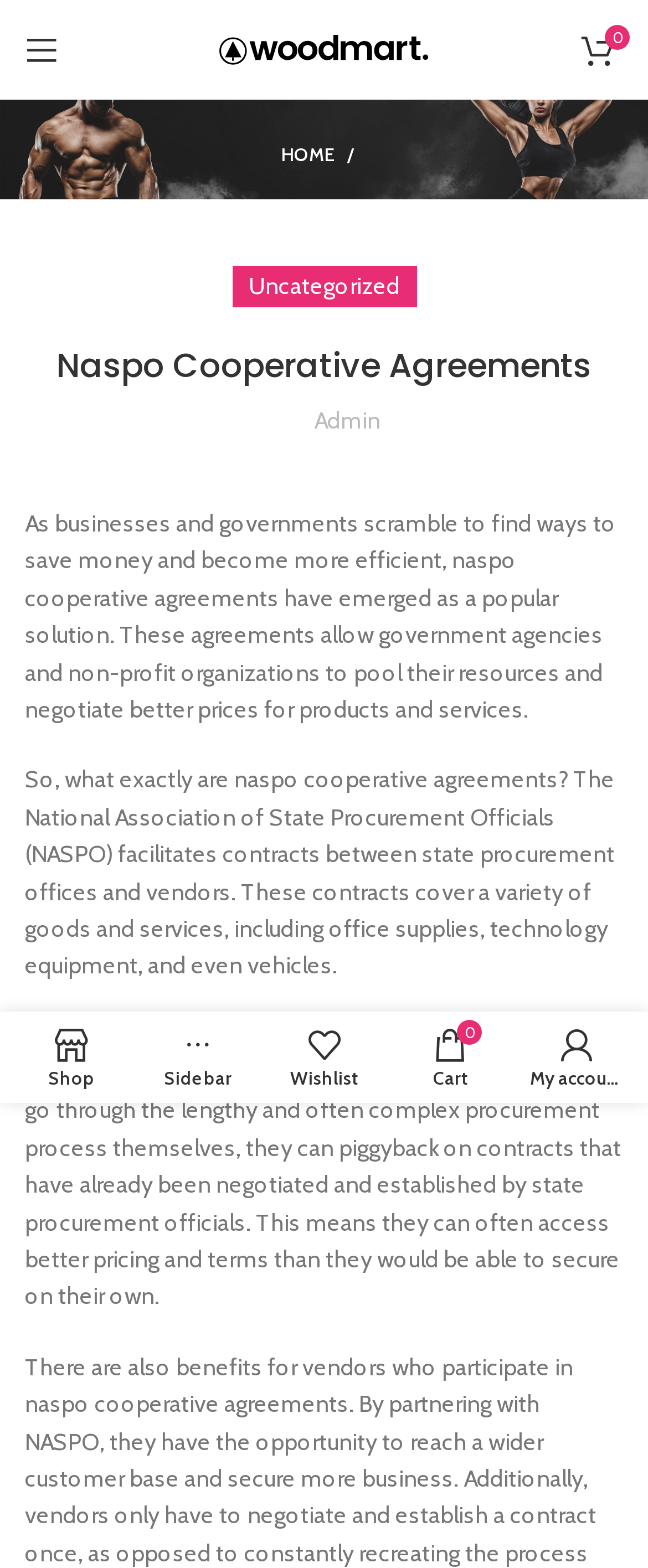What is facilitated by the National Association of State Procurement Officials?
From the image, respond using a single word or phrase.

Contracts between state procurement offices and vendors